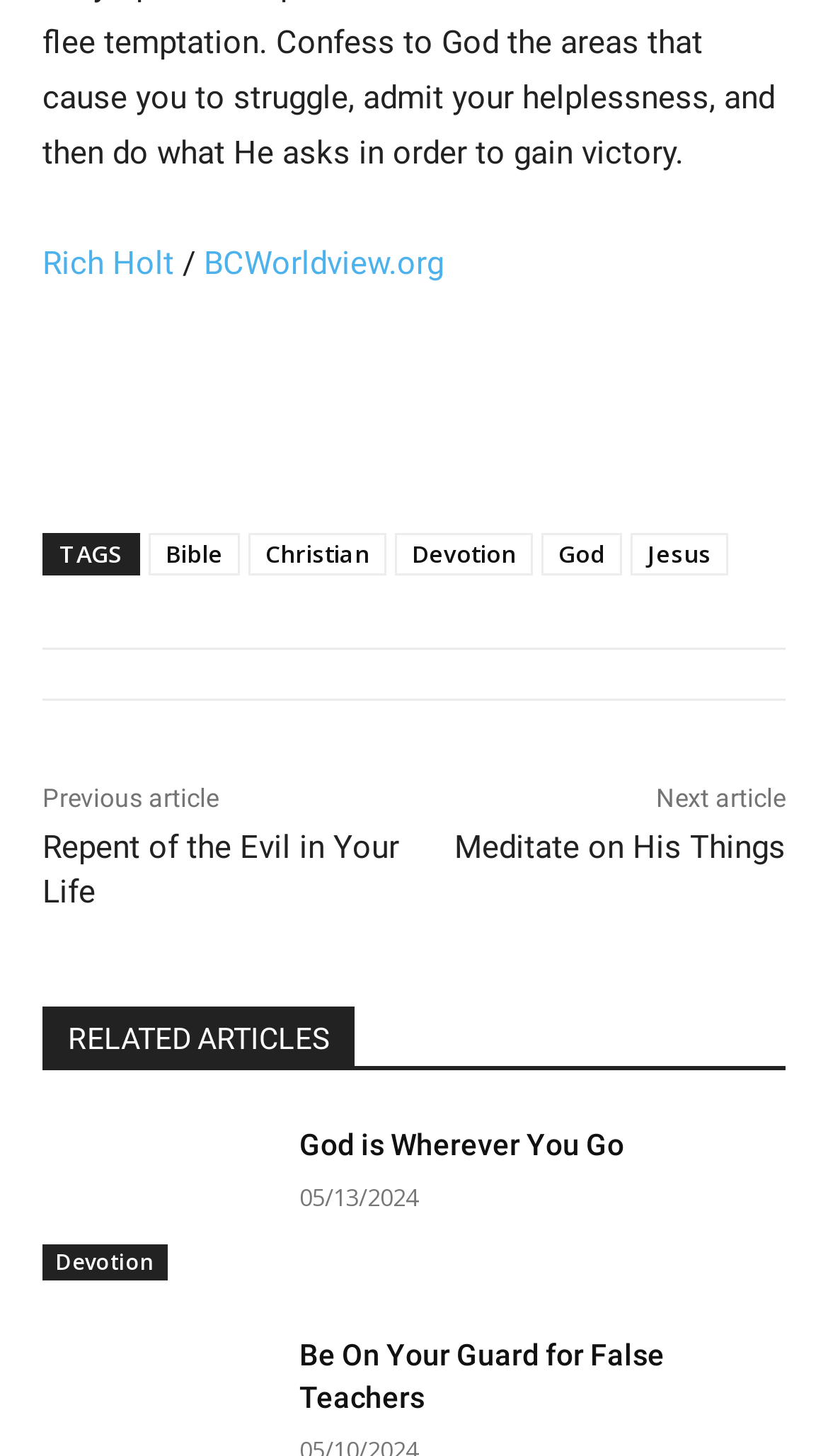What is the category of the article 'Repent of the Evil in Your Life'?
Make sure to answer the question with a detailed and comprehensive explanation.

I found the article 'Repent of the Evil in Your Life' on the webpage and noticed that it is categorized under 'Devotion', which is one of the tags available on the webpage.